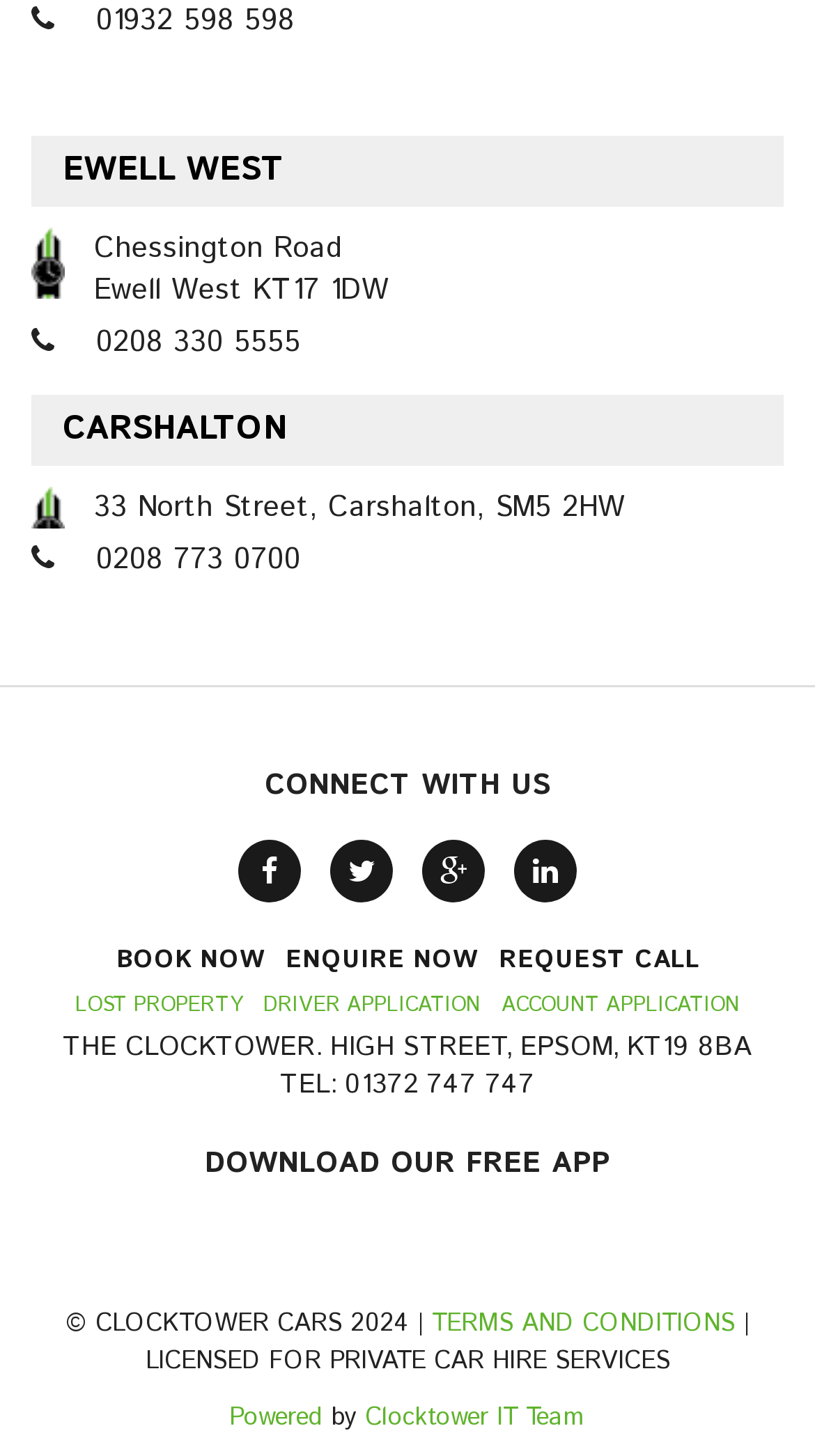Identify the bounding box coordinates of the clickable region required to complete the instruction: "Enquire now". The coordinates should be given as four float numbers within the range of 0 and 1, i.e., [left, top, right, bottom].

[0.337, 0.639, 0.599, 0.678]